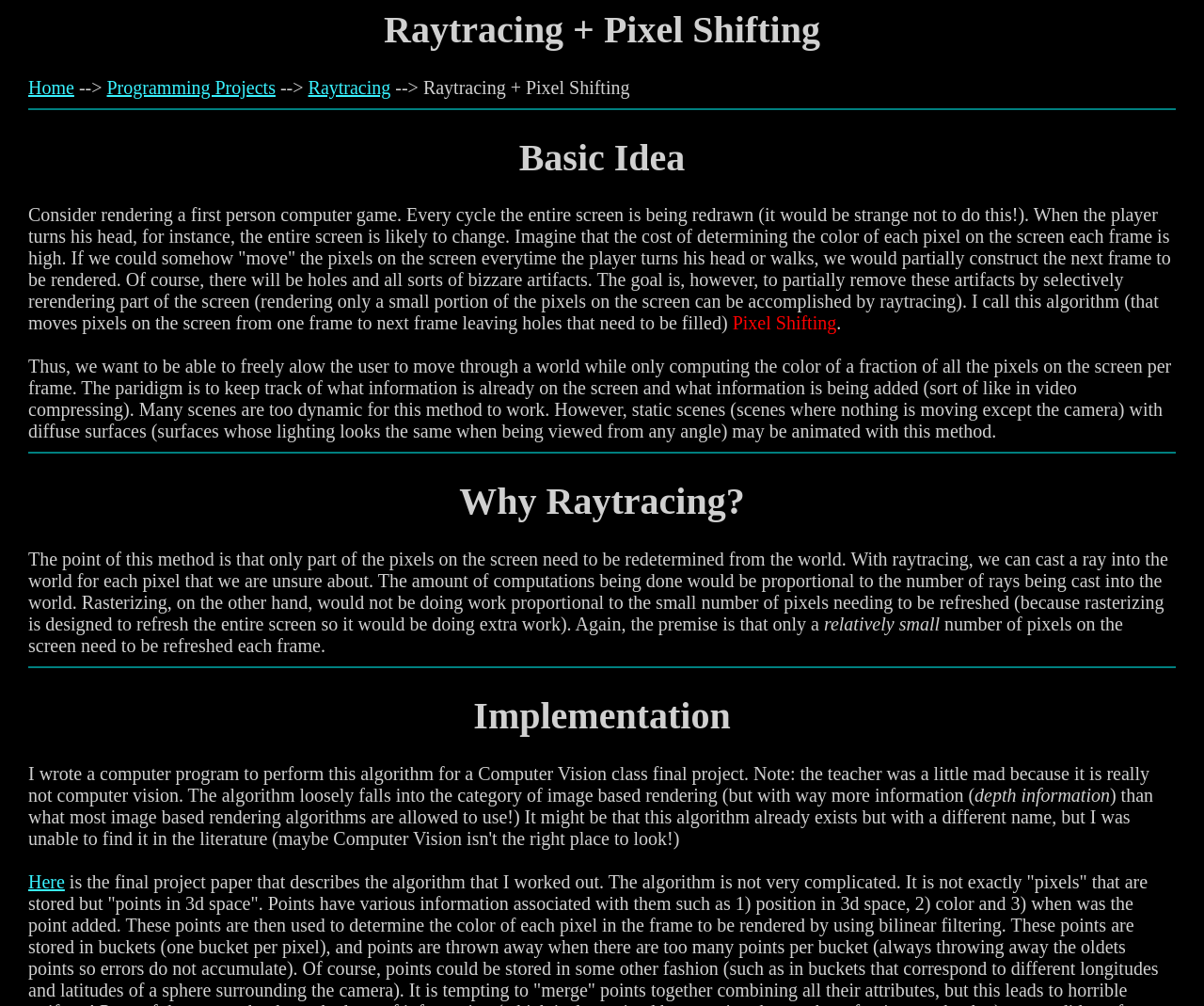Respond with a single word or short phrase to the following question: 
What is the purpose of raytracing in this algorithm?

To redetermine pixels on the screen